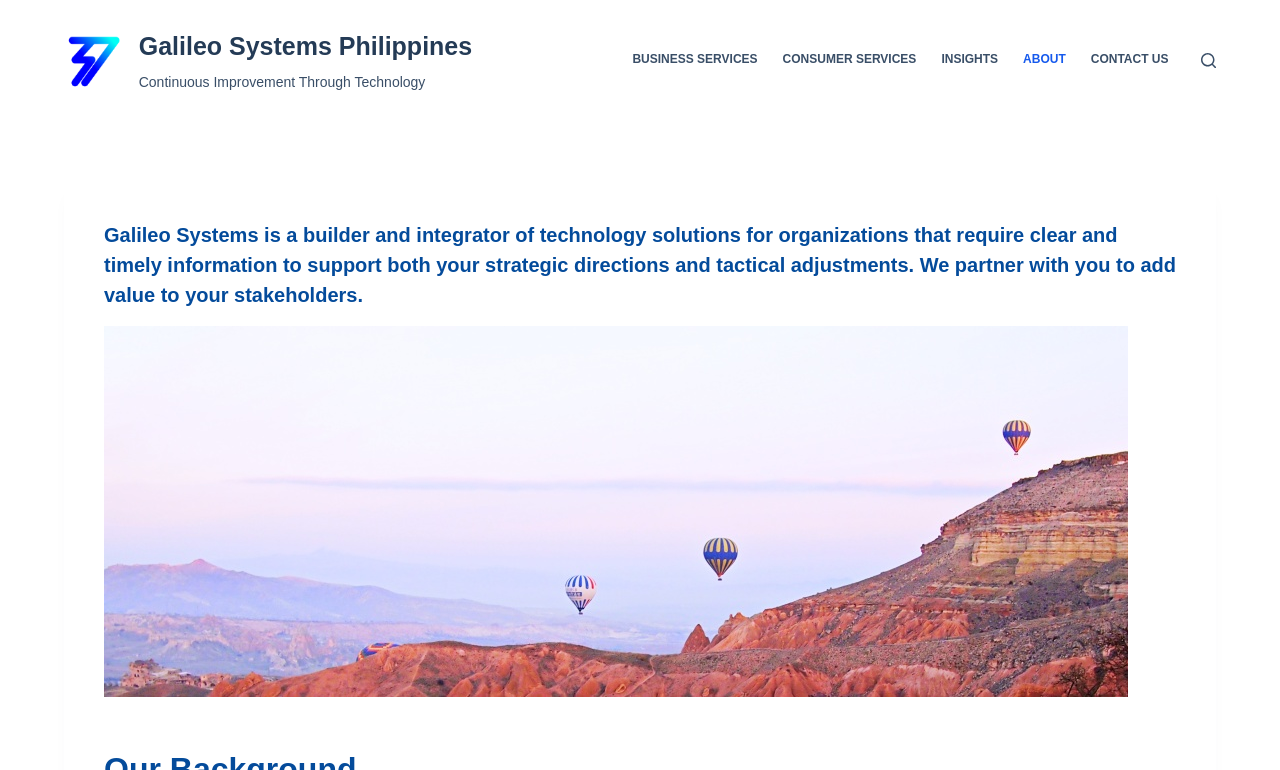Find the bounding box coordinates of the element to click in order to complete this instruction: "go to Galileo Systems Philippines homepage". The bounding box coordinates must be four float numbers between 0 and 1, denoted as [left, top, right, bottom].

[0.05, 0.04, 0.096, 0.116]